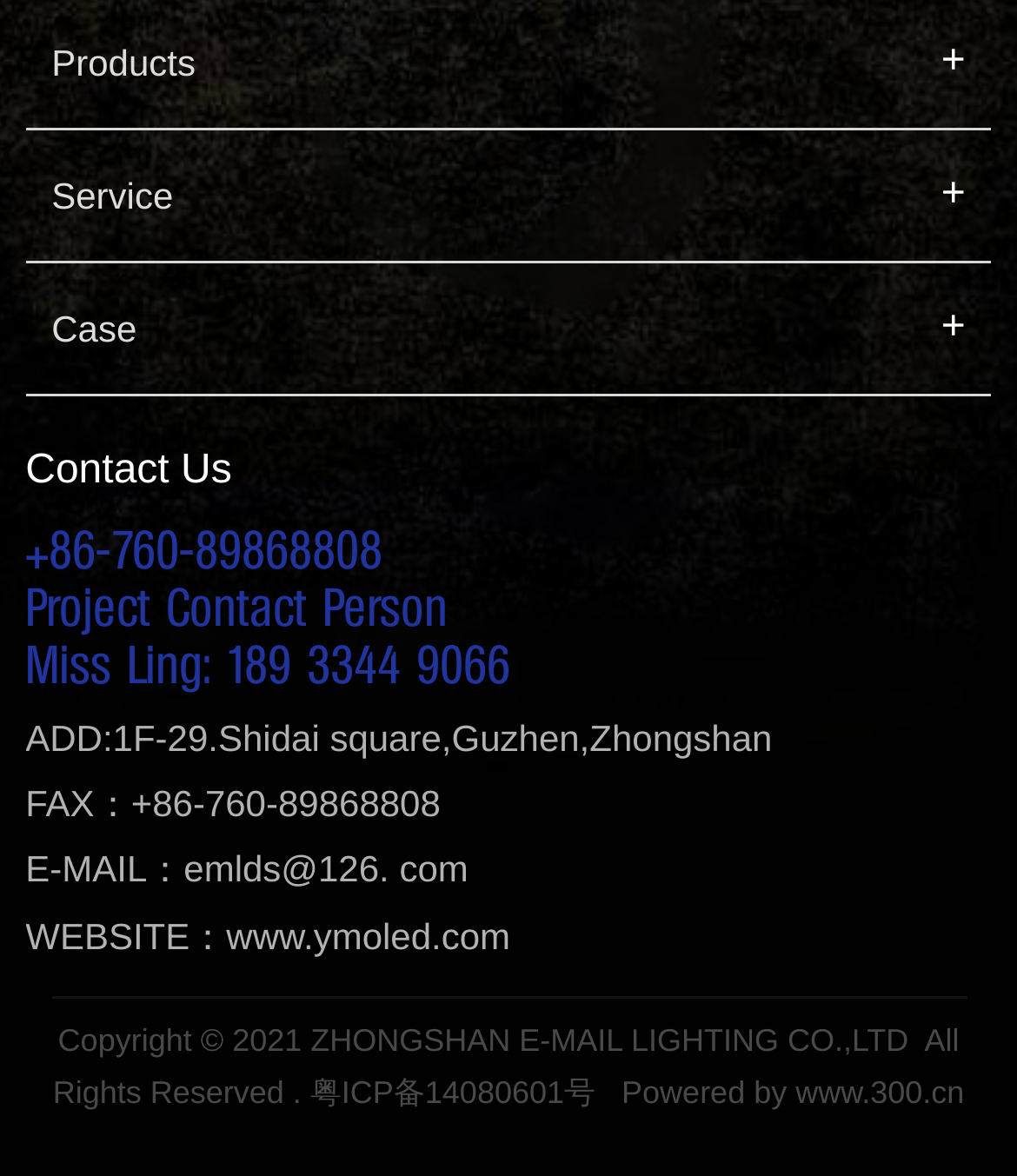What is the company's website?
Give a single word or phrase answer based on the content of the image.

www.ymoled.com